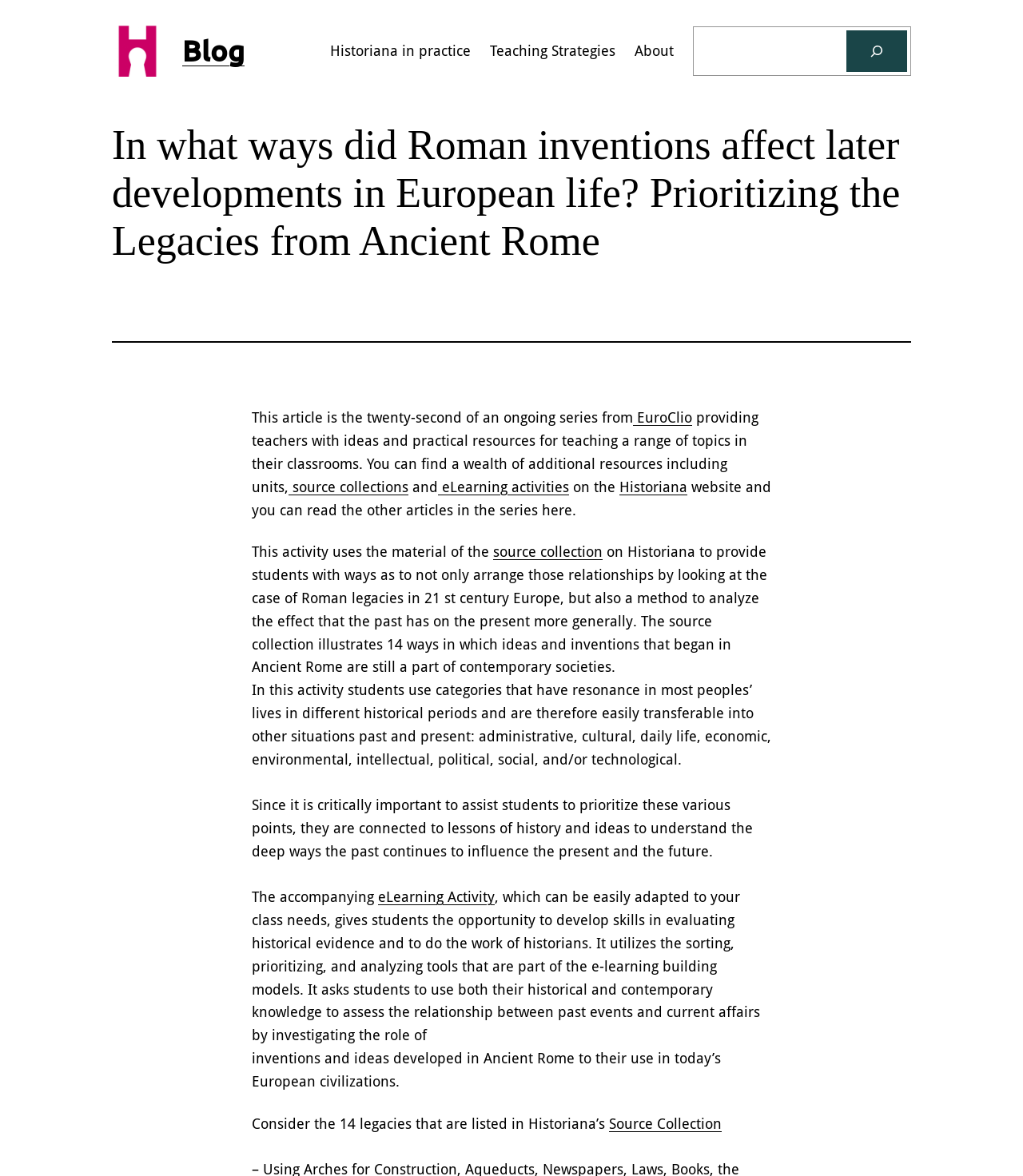Can you show the bounding box coordinates of the region to click on to complete the task described in the instruction: "View eLearning activities"?

[0.428, 0.407, 0.556, 0.421]